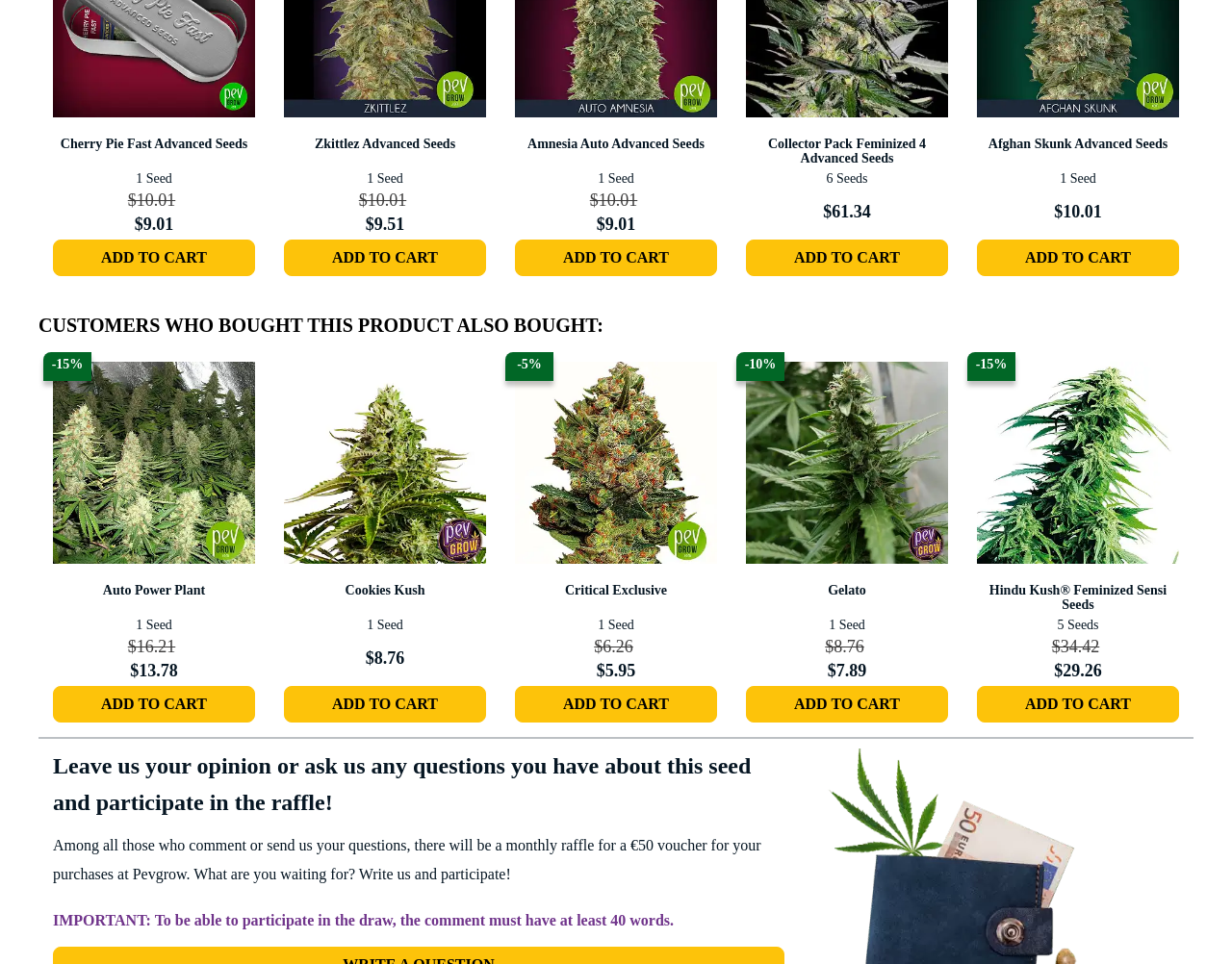What is the price of the 'Cookies Kush' product?
Deliver a detailed and extensive answer to the question.

The price of the 'Cookies Kush' product is obtained from its link element, which contains the text 'Cookies Kush 1 Seed Price $8.76'.